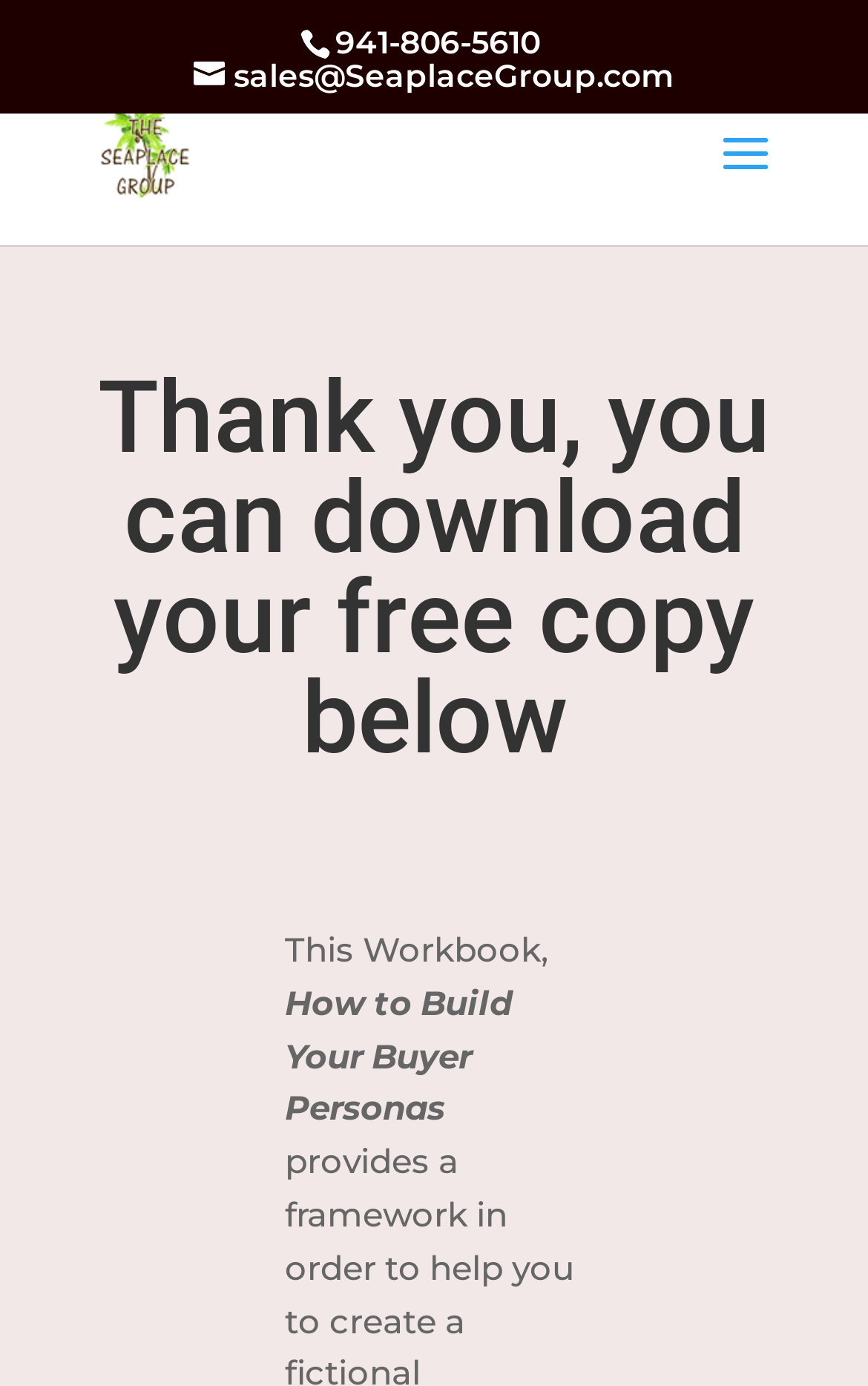Please answer the following question using a single word or phrase: 
What is the phone number on the webpage?

941-806-5610